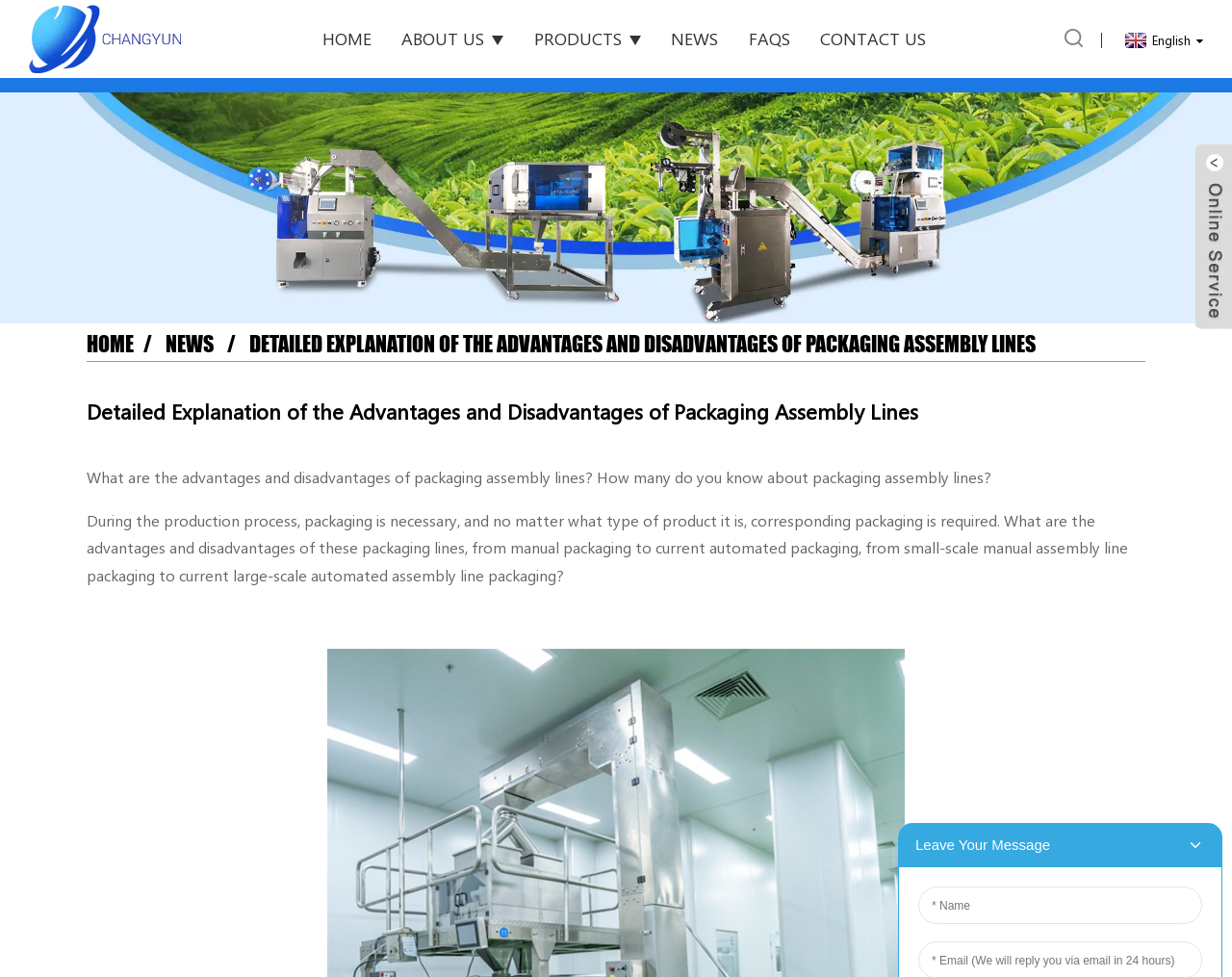Locate the bounding box coordinates of the element that needs to be clicked to carry out the instruction: "click the logo". The coordinates should be given as four float numbers ranging from 0 to 1, i.e., [left, top, right, bottom].

[0.023, 0.0, 0.149, 0.079]